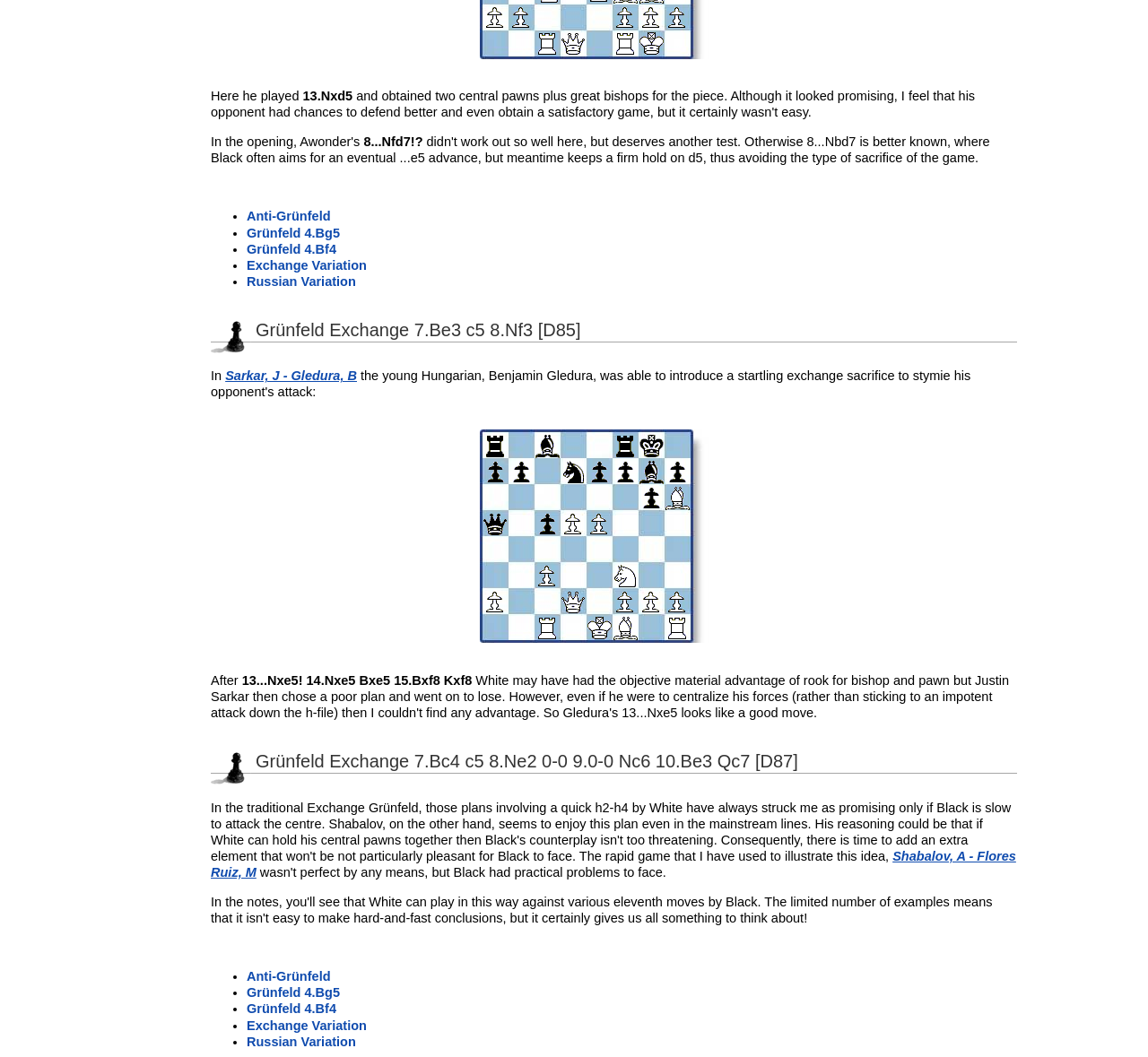What is the bounding box coordinate of the image element with ID 1327?
Respond with a short answer, either a single word or a phrase, based on the image.

[0.42, 0.409, 0.443, 0.434]